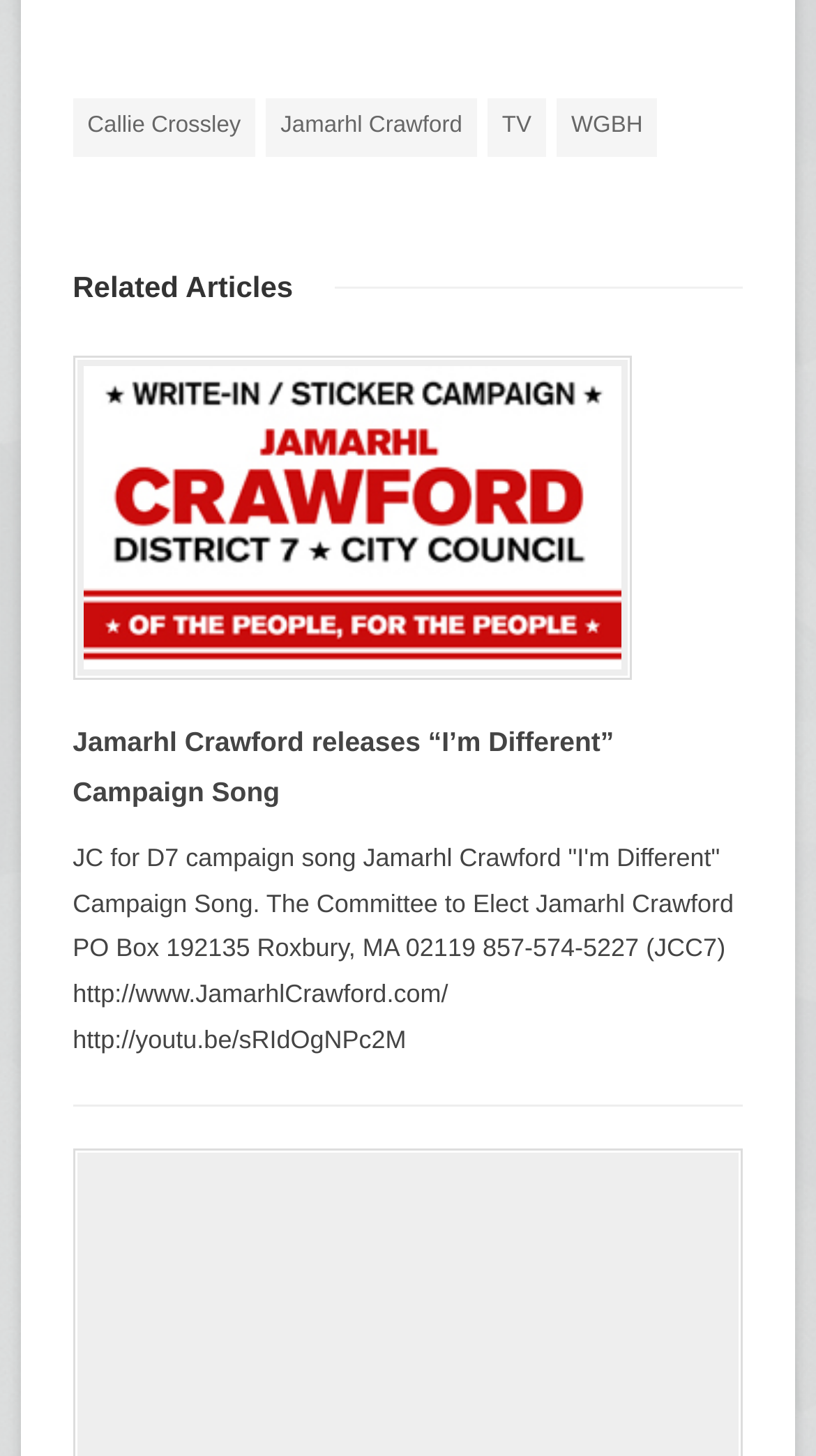Answer the question in a single word or phrase:
What is the URL of Jamarhl Crawford's website?

http://www.JamarhlCrawford.com/